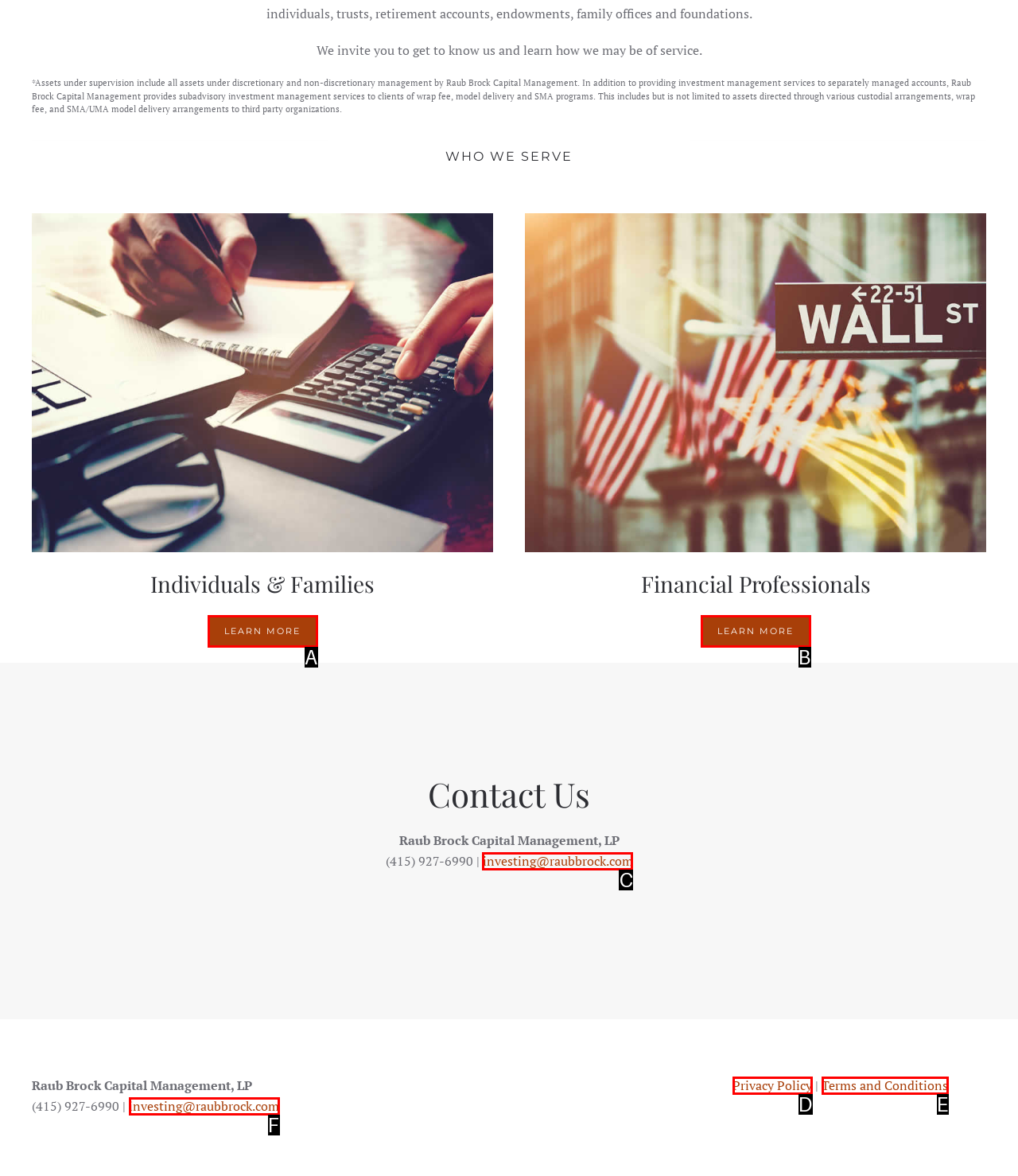Based on the description: Terms and Conditions, select the HTML element that fits best. Provide the letter of the matching option.

E